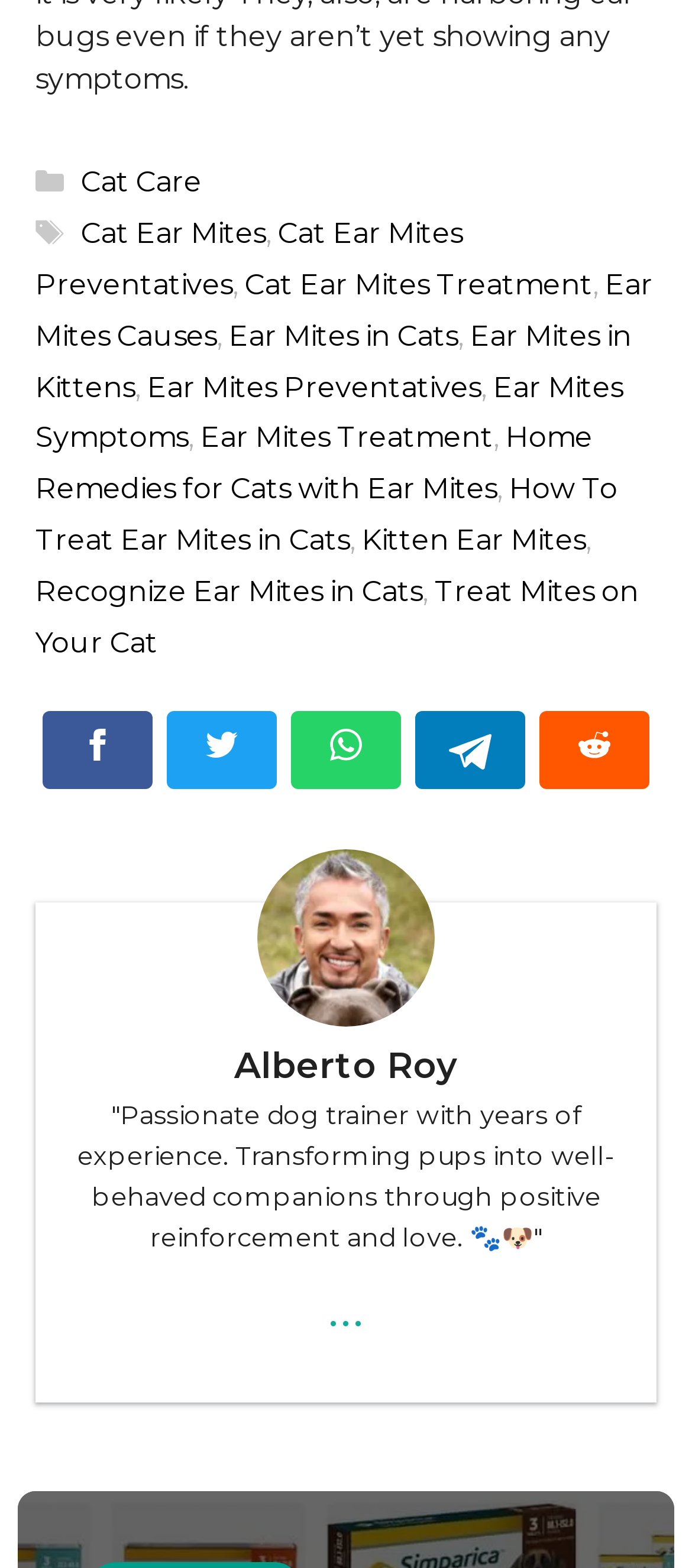Answer the question using only one word or a concise phrase: What is the category of the first link?

Cat Care